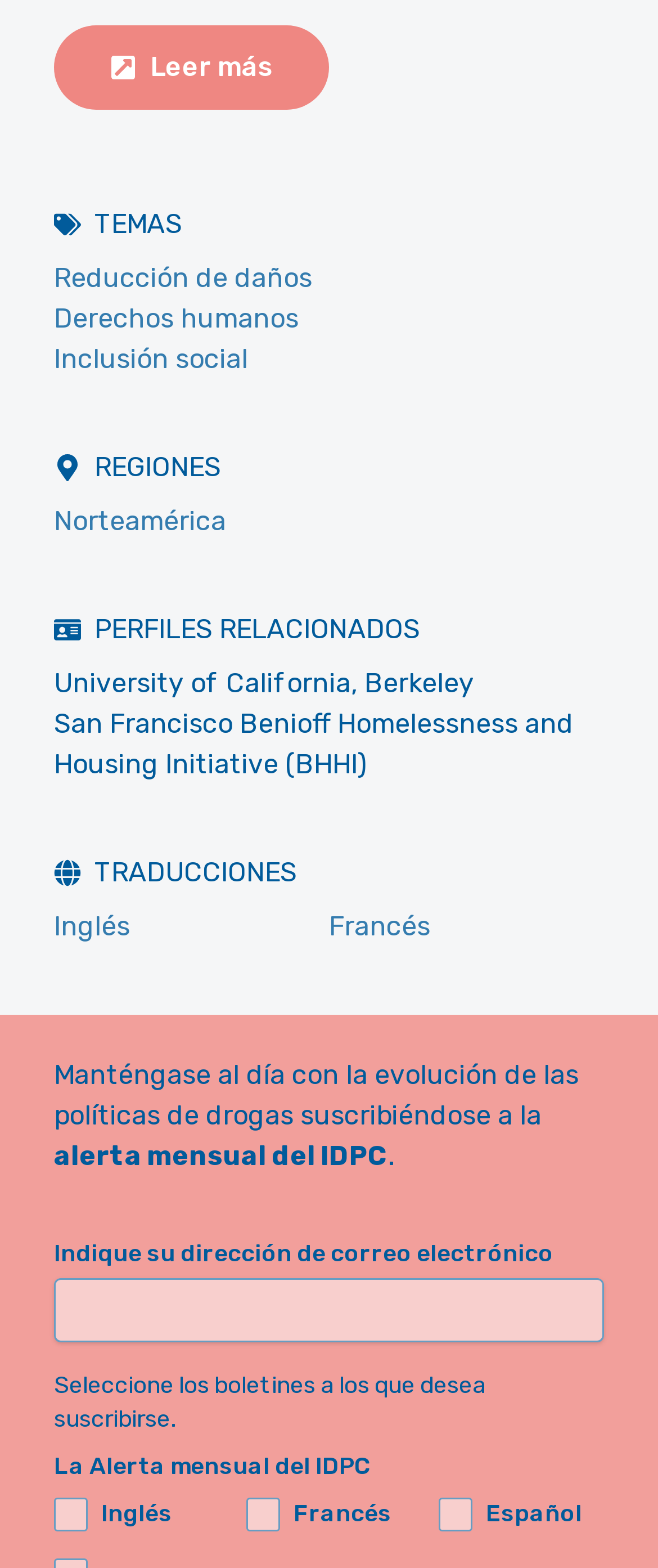Please identify the bounding box coordinates of the clickable element to fulfill the following instruction: "Click on Inglés". The coordinates should be four float numbers between 0 and 1, i.e., [left, top, right, bottom].

[0.082, 0.581, 0.197, 0.601]